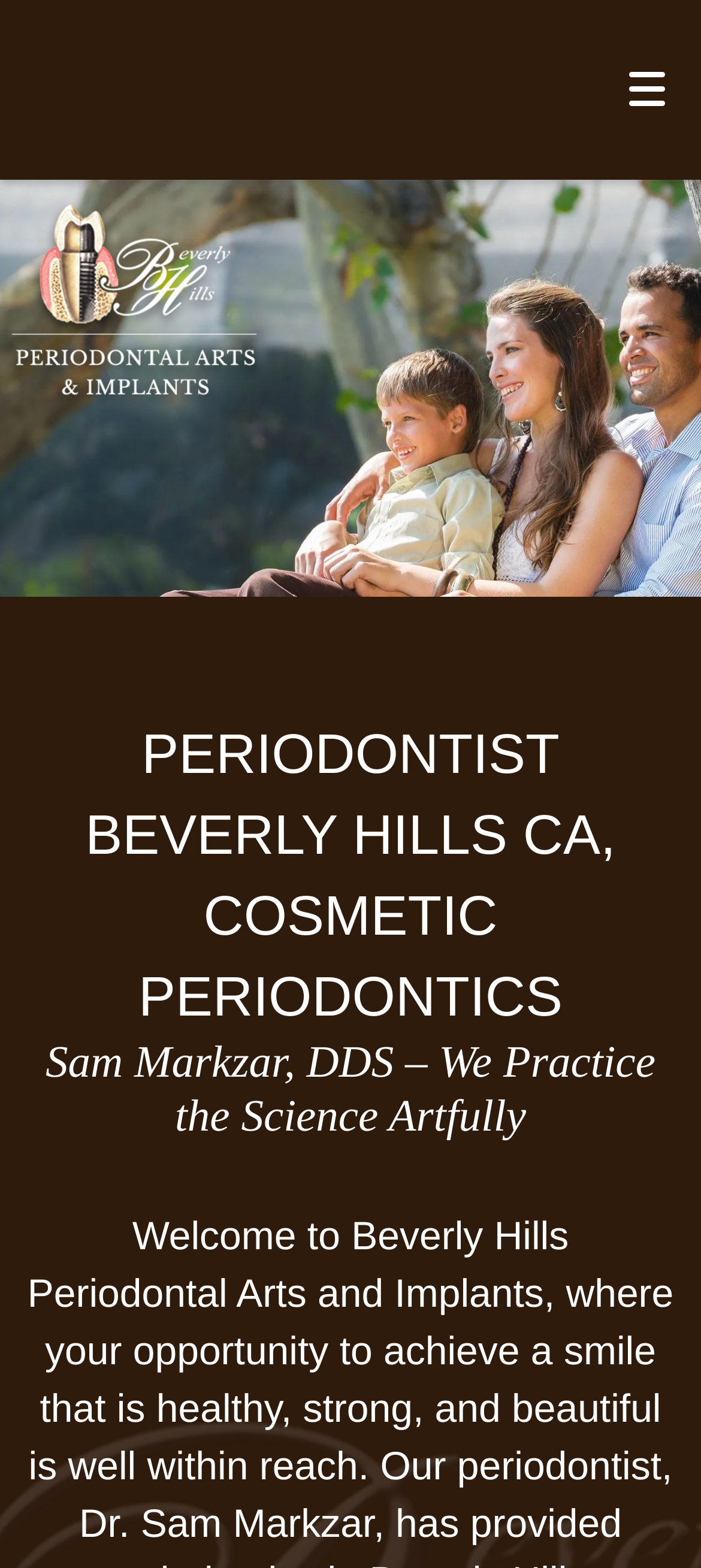How many navigation links are there?
By examining the image, provide a one-word or phrase answer.

9